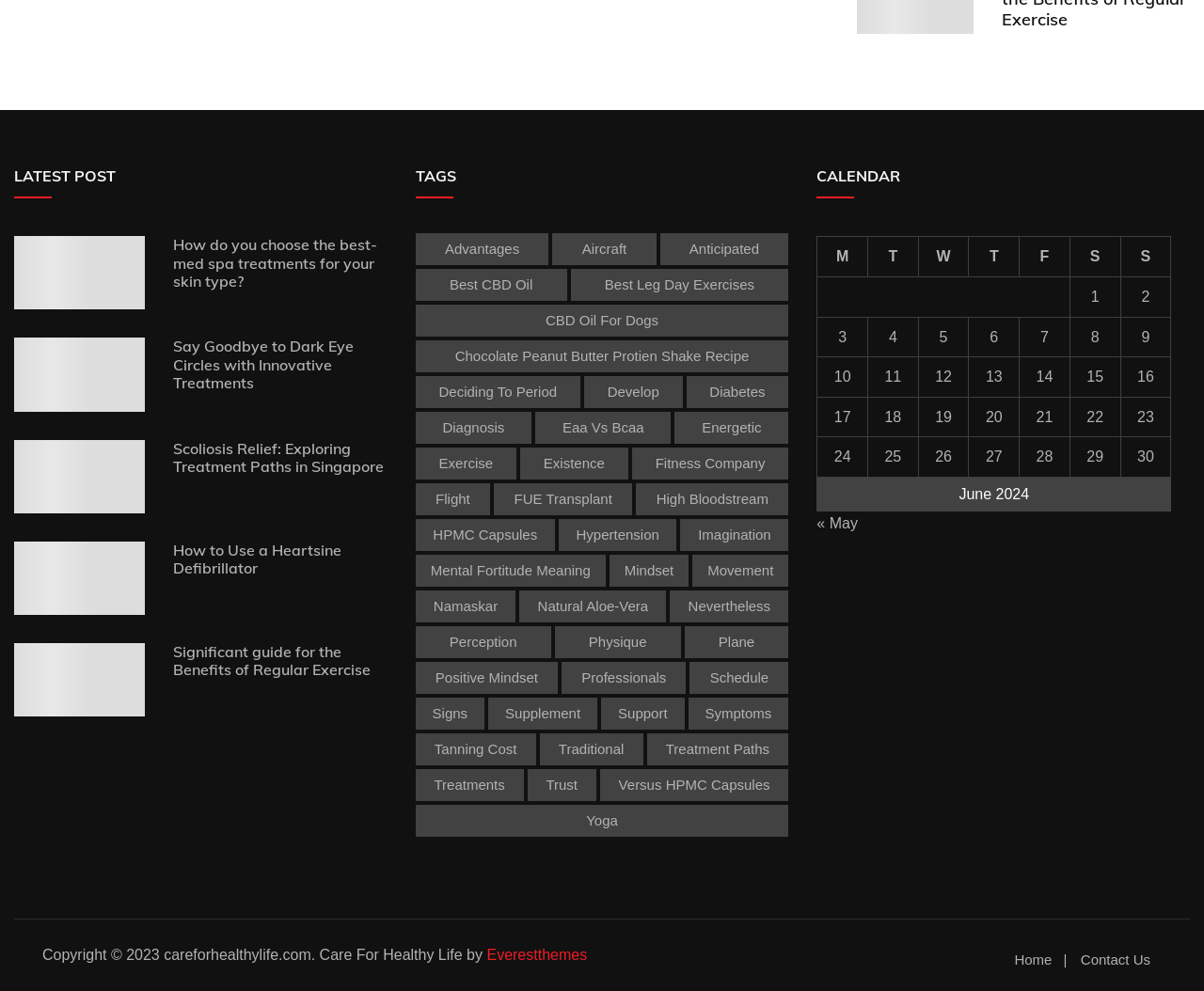Locate the bounding box coordinates of the clickable region to complete the following instruction: "View current newsletter."

None